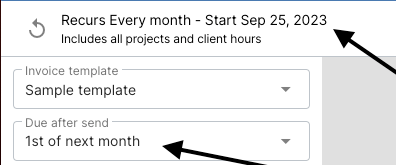How many days after sending the invoice is it due?
Analyze the screenshot and provide a detailed answer to the question.

The question is asking about the due date of the invoice in relation to when it is sent. From the caption, it is mentioned that the 'Due after send' dropdown is set to '1st of next month', which indicates that the invoice is due on the 1st day of the next month after it is sent.